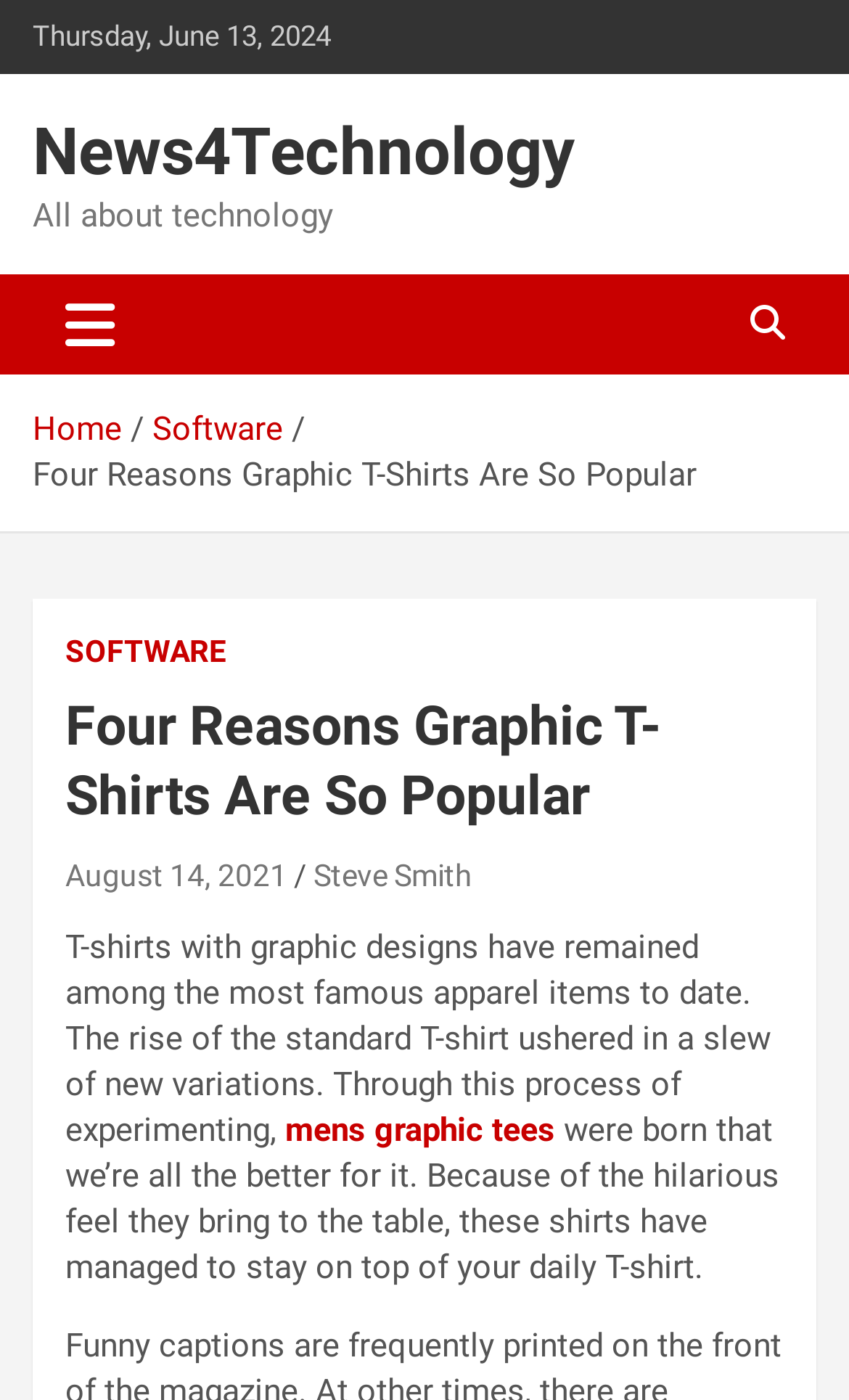Please answer the following question using a single word or phrase: 
What is the name of the website?

News4Technology